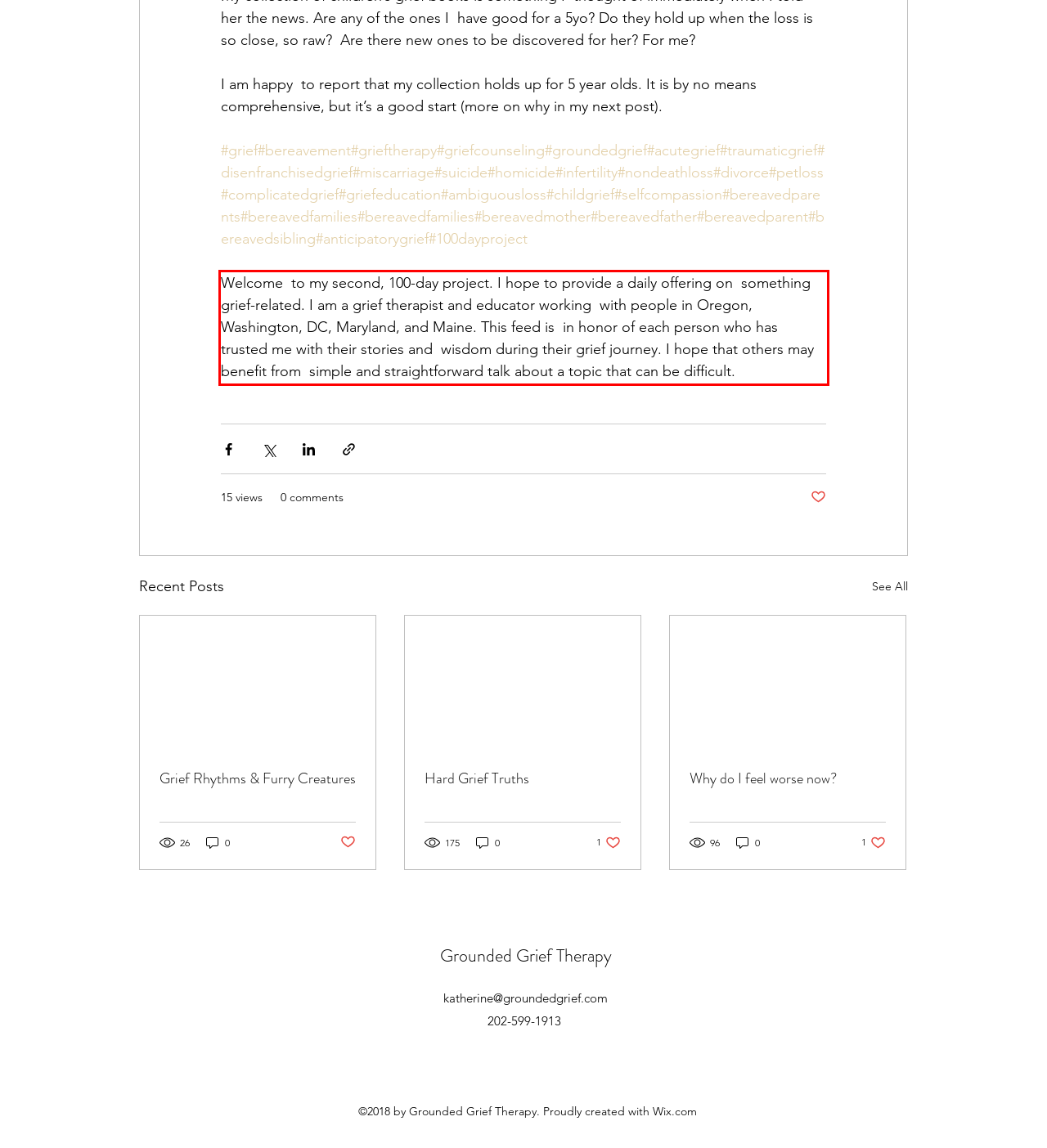There is a UI element on the webpage screenshot marked by a red bounding box. Extract and generate the text content from within this red box.

Welcome to my second, 100-day project. I hope to provide a daily offering on something grief-related. I am a grief therapist and educator working with people in Oregon, Washington, DC, Maryland, and Maine. This feed is in honor of each person who has trusted me with their stories and wisdom during their grief journey. I hope that others may benefit from simple and straightforward talk about a topic that can be difficult.